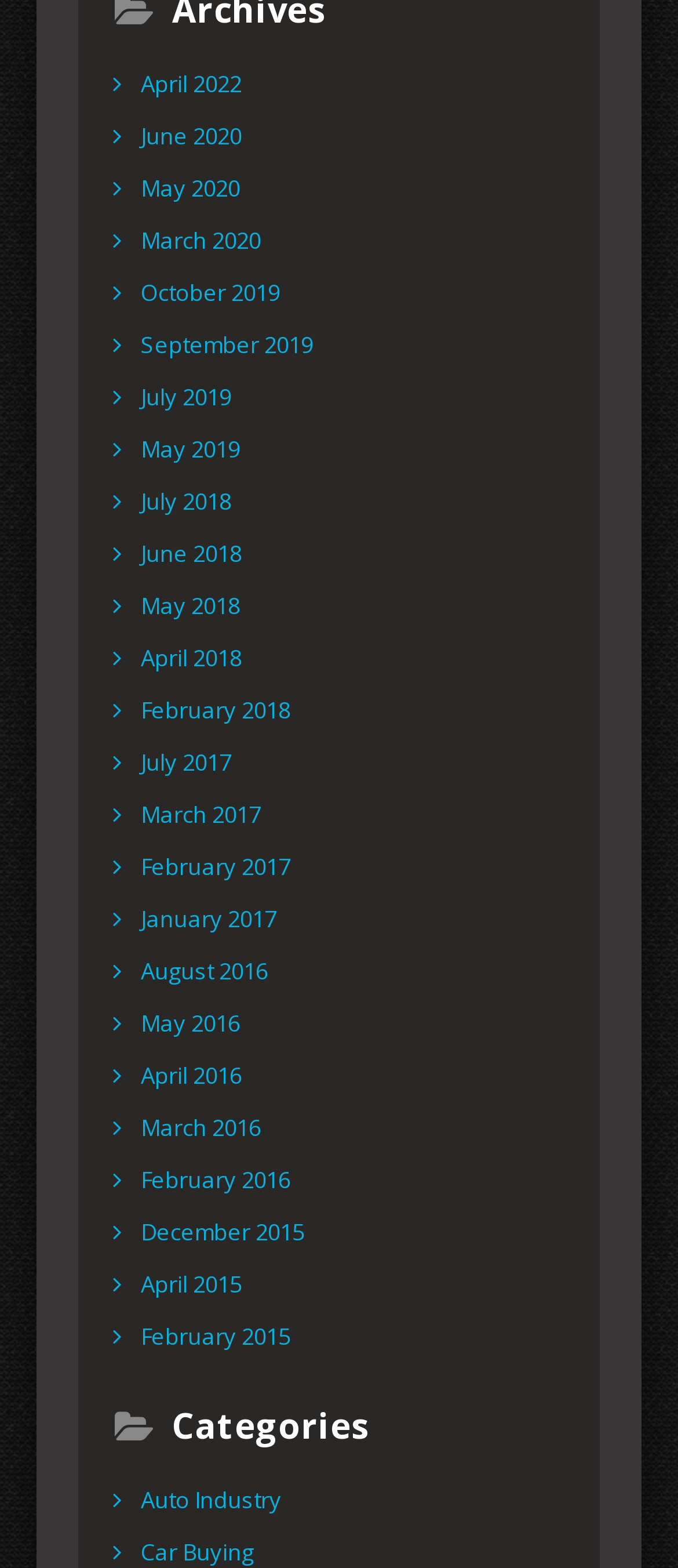Please pinpoint the bounding box coordinates for the region I should click to adhere to this instruction: "go to Auto Industry".

[0.195, 0.945, 0.428, 0.967]